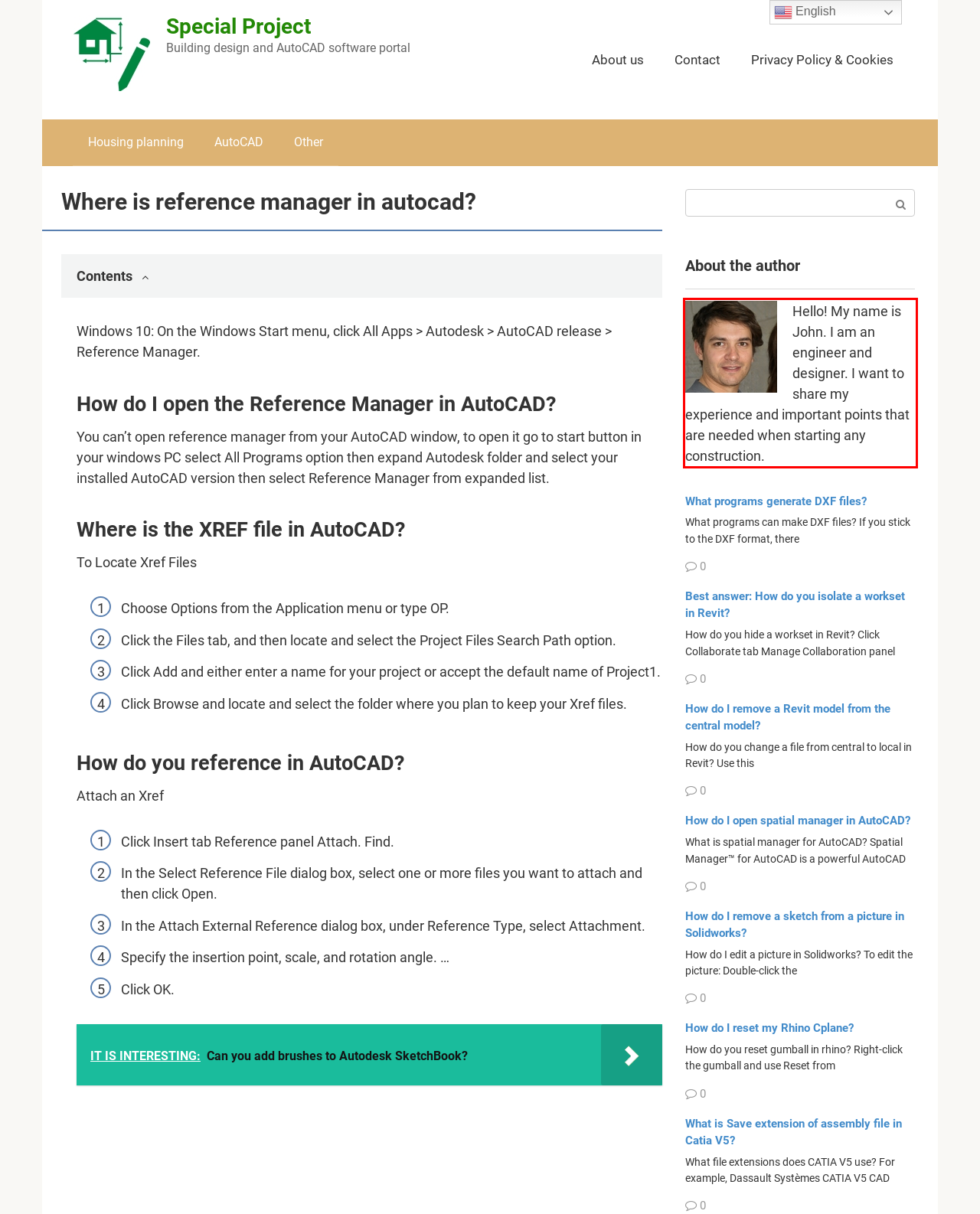From the provided screenshot, extract the text content that is enclosed within the red bounding box.

Hello! My name is John. I am an engineer and designer. I want to share my experience and important points that are needed when starting any construction.